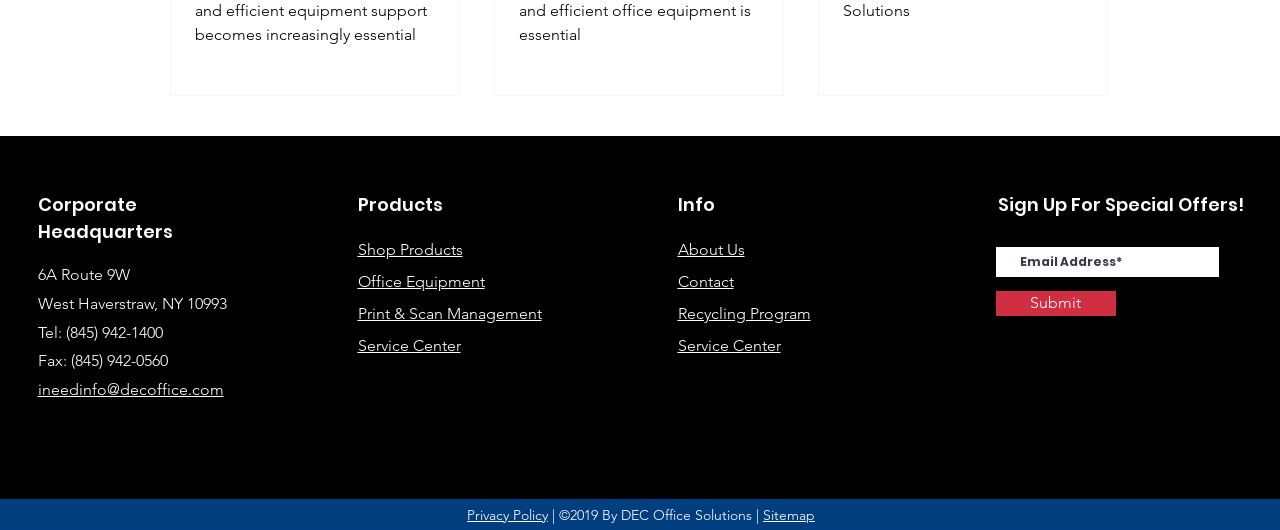What type of products does the company sell?
Could you answer the question in a detailed manner, providing as much information as possible?

I found that the company sells office equipment by looking at the 'Products' section, which lists 'Office Equipment' as one of the options. Additionally, the company's name 'DEC Office Solutions' also suggests that they provide office-related solutions.